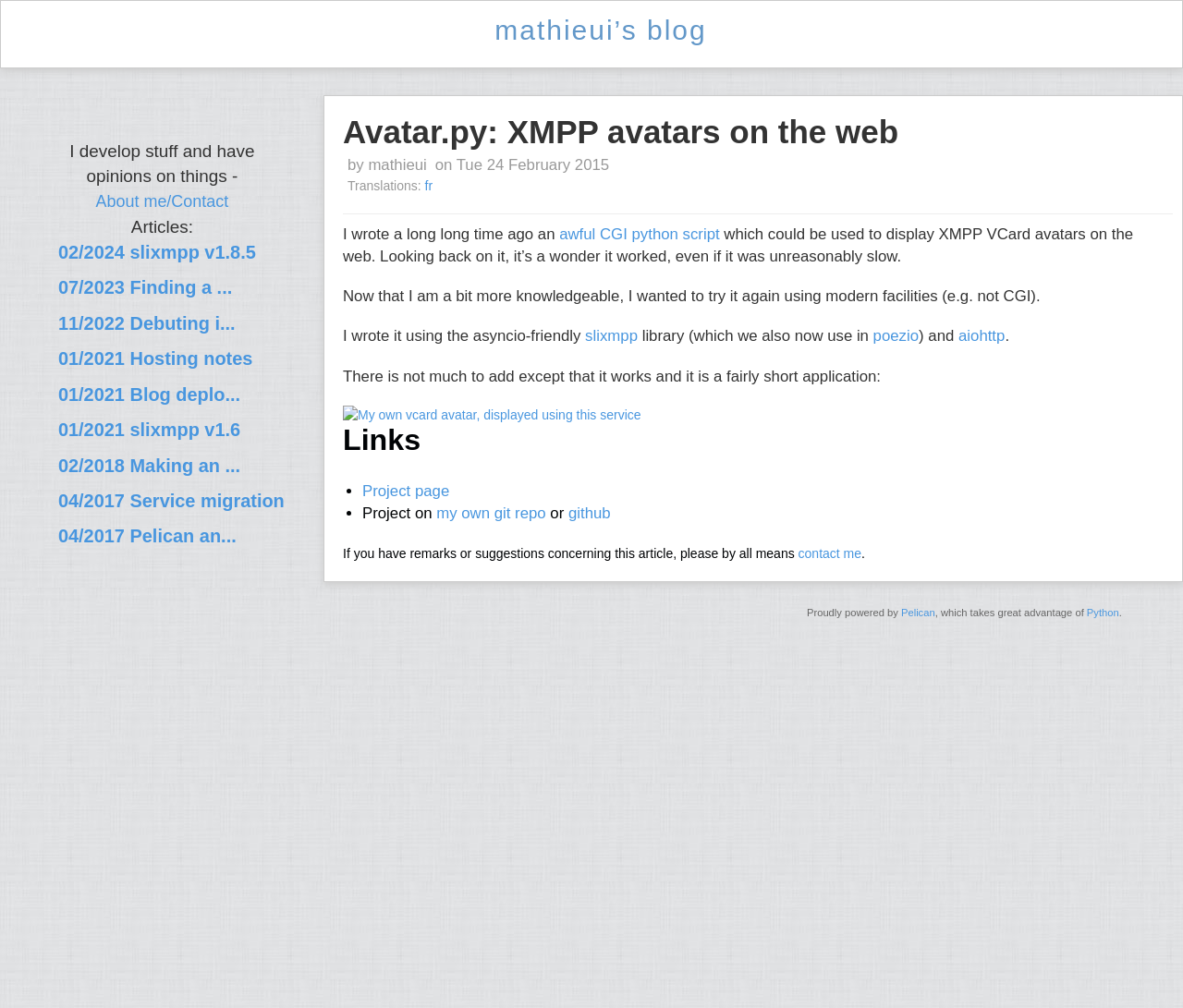Provide the bounding box coordinates of the HTML element this sentence describes: "mathieui". The bounding box coordinates consist of four float numbers between 0 and 1, i.e., [left, top, right, bottom].

[0.311, 0.155, 0.361, 0.172]